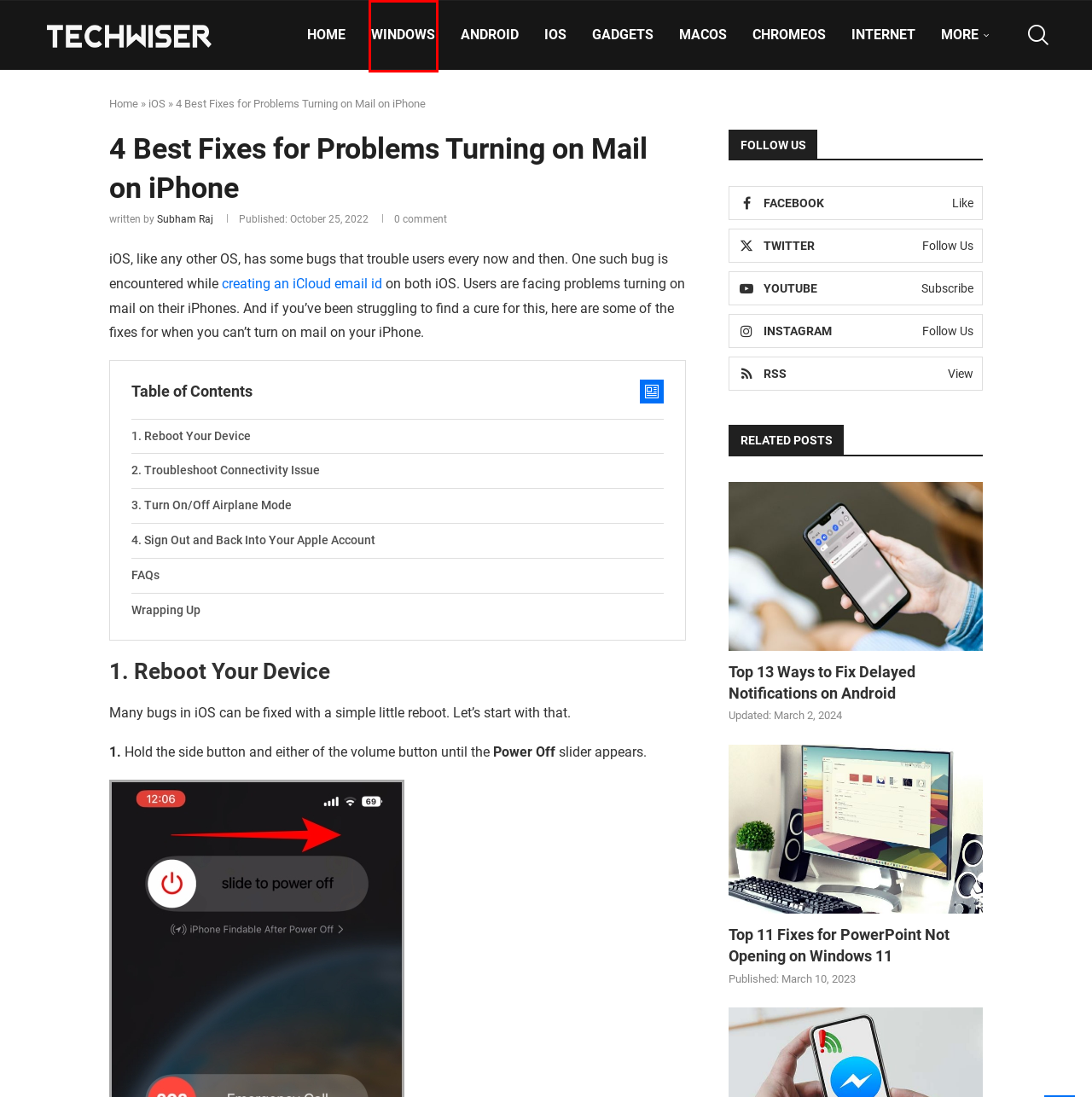Given a screenshot of a webpage with a red bounding box, please pick the webpage description that best fits the new webpage after clicking the element inside the bounding box. Here are the candidates:
A. iOS Archives - TechWiser
B. 5 Must-Try New Photos App Features in iOS 18 - TechWiser
C. Windows Archives - TechWiser
D. Subham Raj - Author at TechWiser
E. TechWiser
F. Top 11 Fixes for PowerPoint Not Opening on Windows 11 - TechWiser
G. iCloud
H. How to Set Up and Use Spatial Audio on iPhone Running iOS 16+ - TechWiser

C